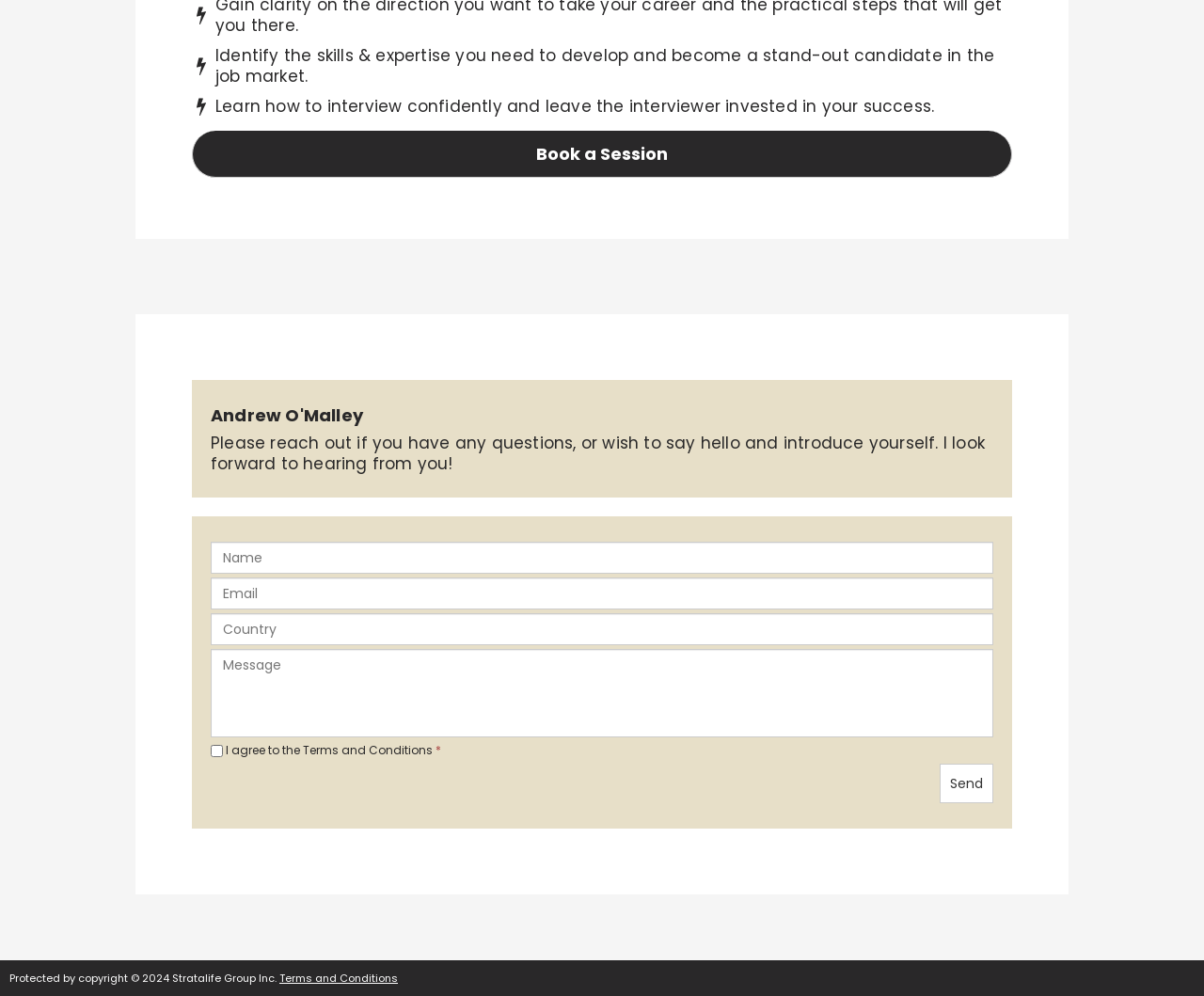Please determine the bounding box of the UI element that matches this description: Send. The coordinates should be given as (top-left x, top-left y, bottom-right x, bottom-right y), with all values between 0 and 1.

[0.78, 0.767, 0.825, 0.806]